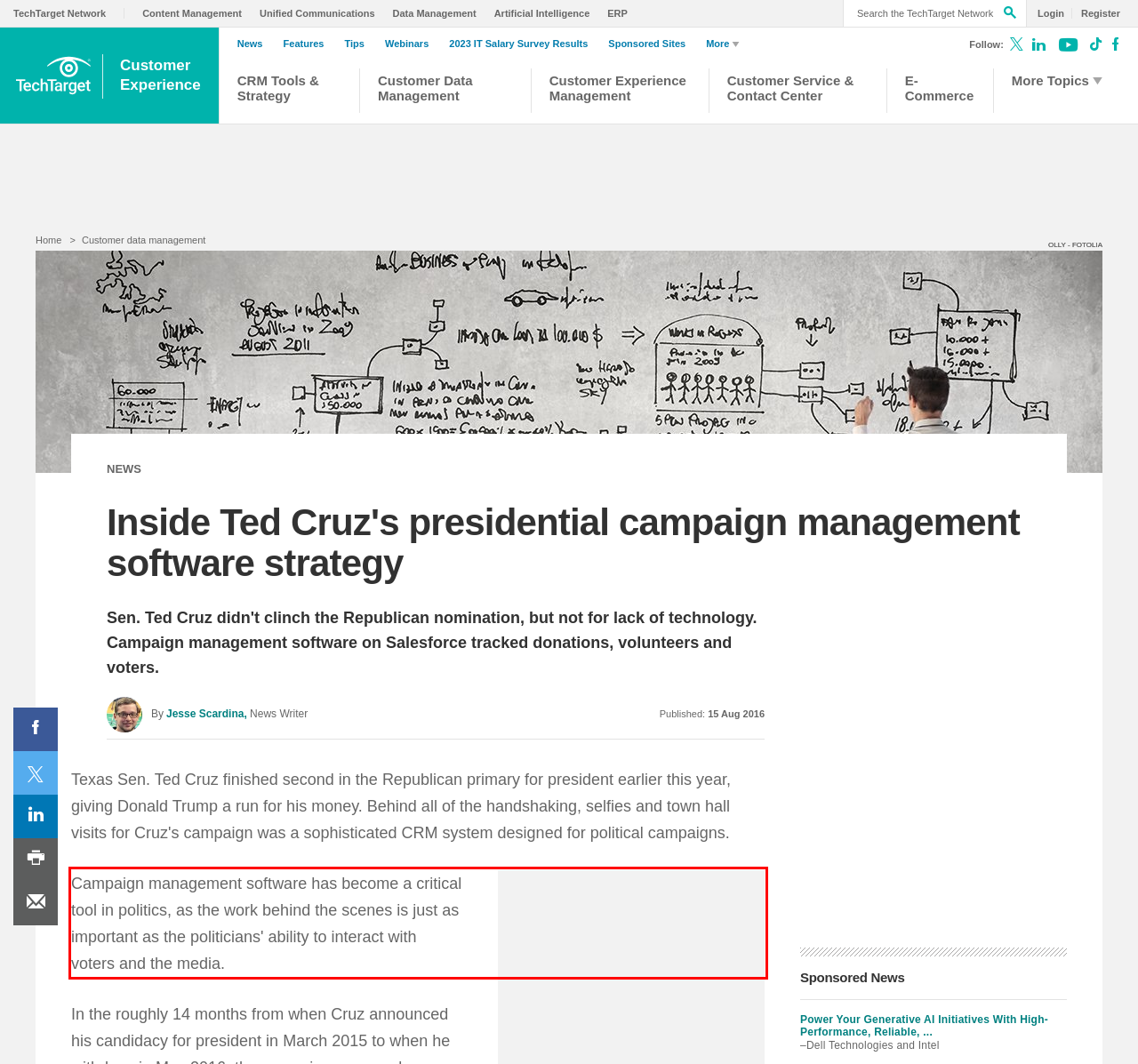Your task is to recognize and extract the text content from the UI element enclosed in the red bounding box on the webpage screenshot.

Campaign management software has become a critical tool in politics, as the work behind the scenes is just as important as the politicians' ability to interact with voters and the media.